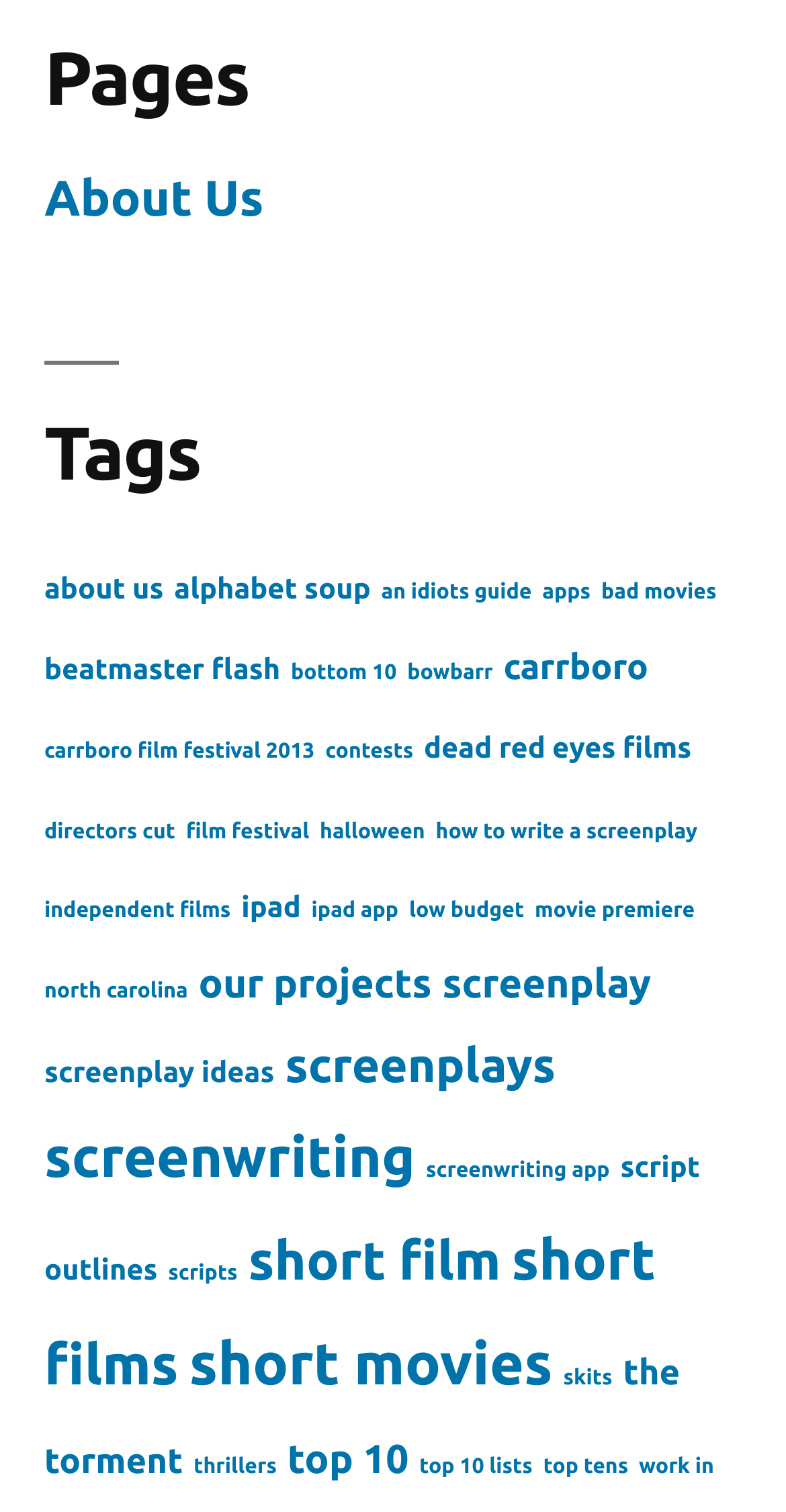Please identify the bounding box coordinates of the element on the webpage that should be clicked to follow this instruction: "Input Triangle telephone number". The bounding box coordinates should be given as four float numbers between 0 and 1, formatted as [left, top, right, bottom].

None